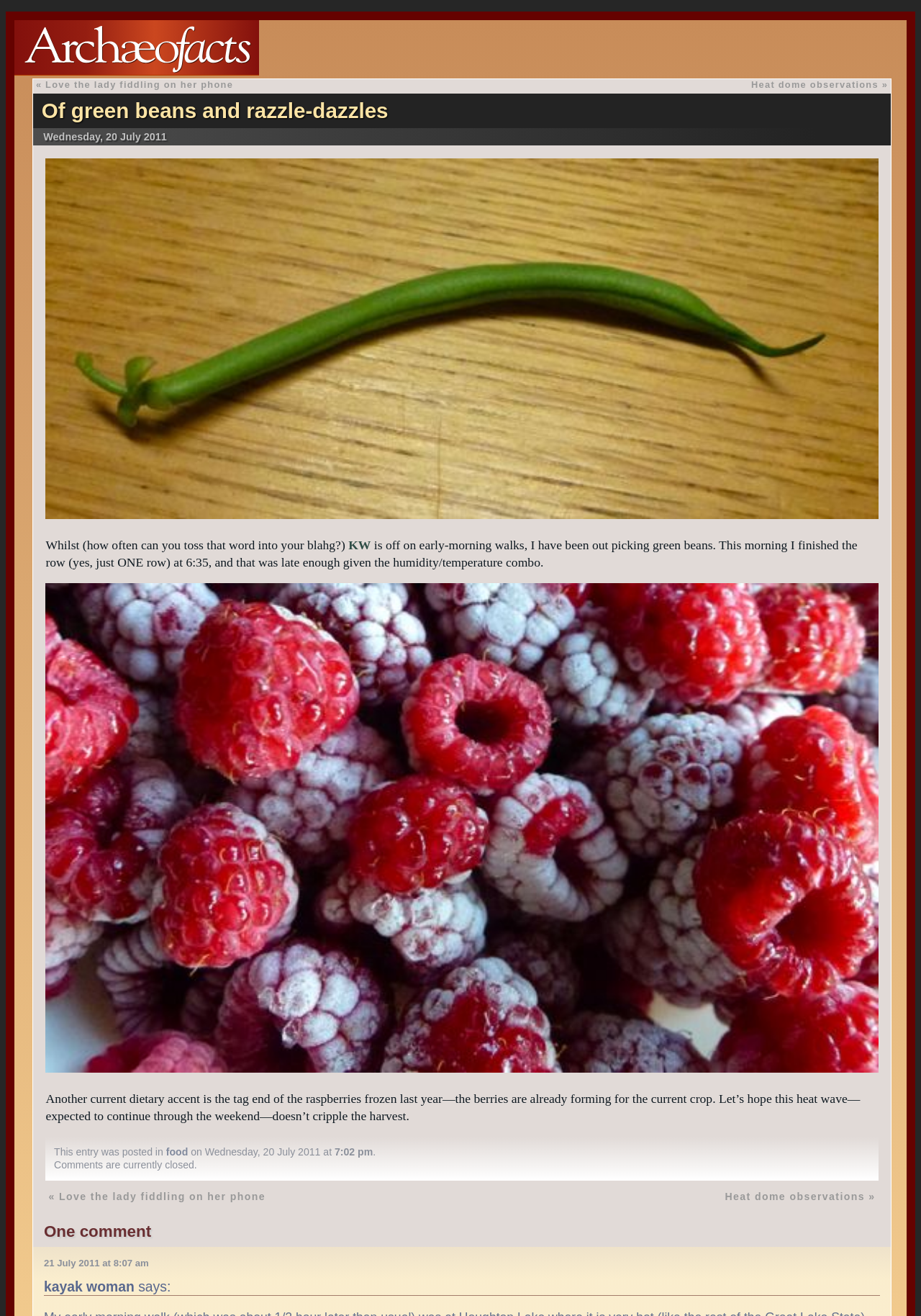Kindly provide the bounding box coordinates of the section you need to click on to fulfill the given instruction: "read comments".

[0.048, 0.956, 0.162, 0.964]